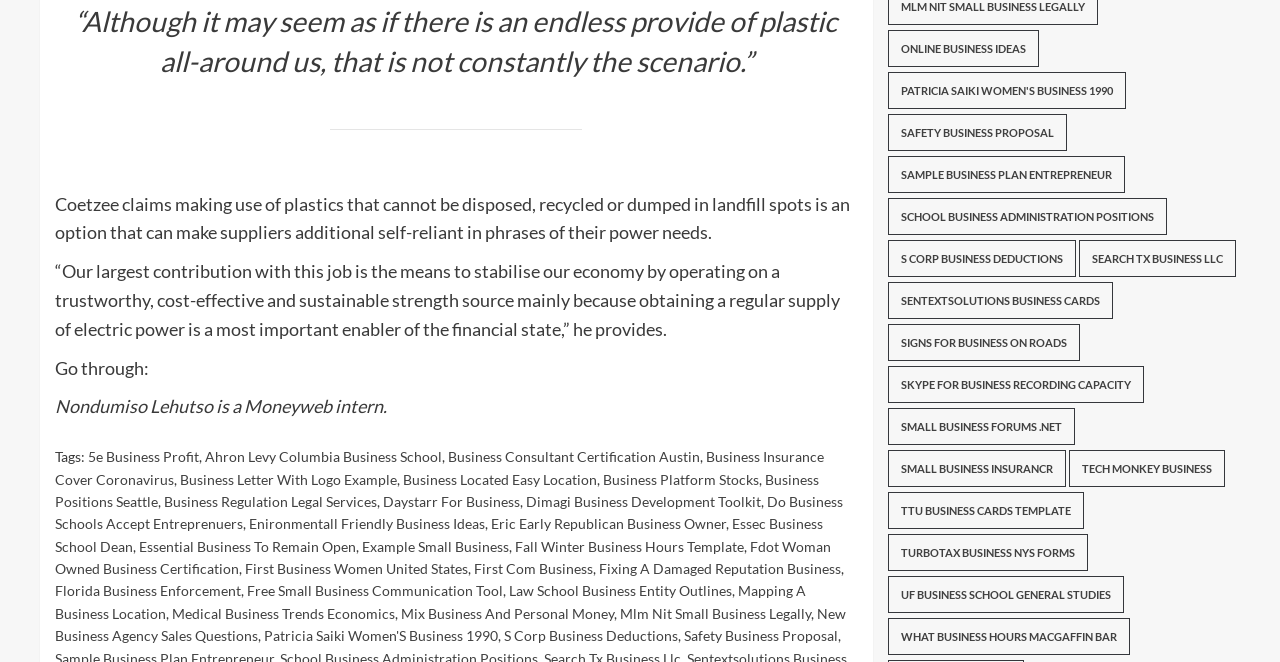What is the topic of the article?
Provide a comprehensive and detailed answer to the question.

Based on the content of the webpage, it appears to be an article discussing business-related topics, including entrepreneurship, economy, and sustainability.